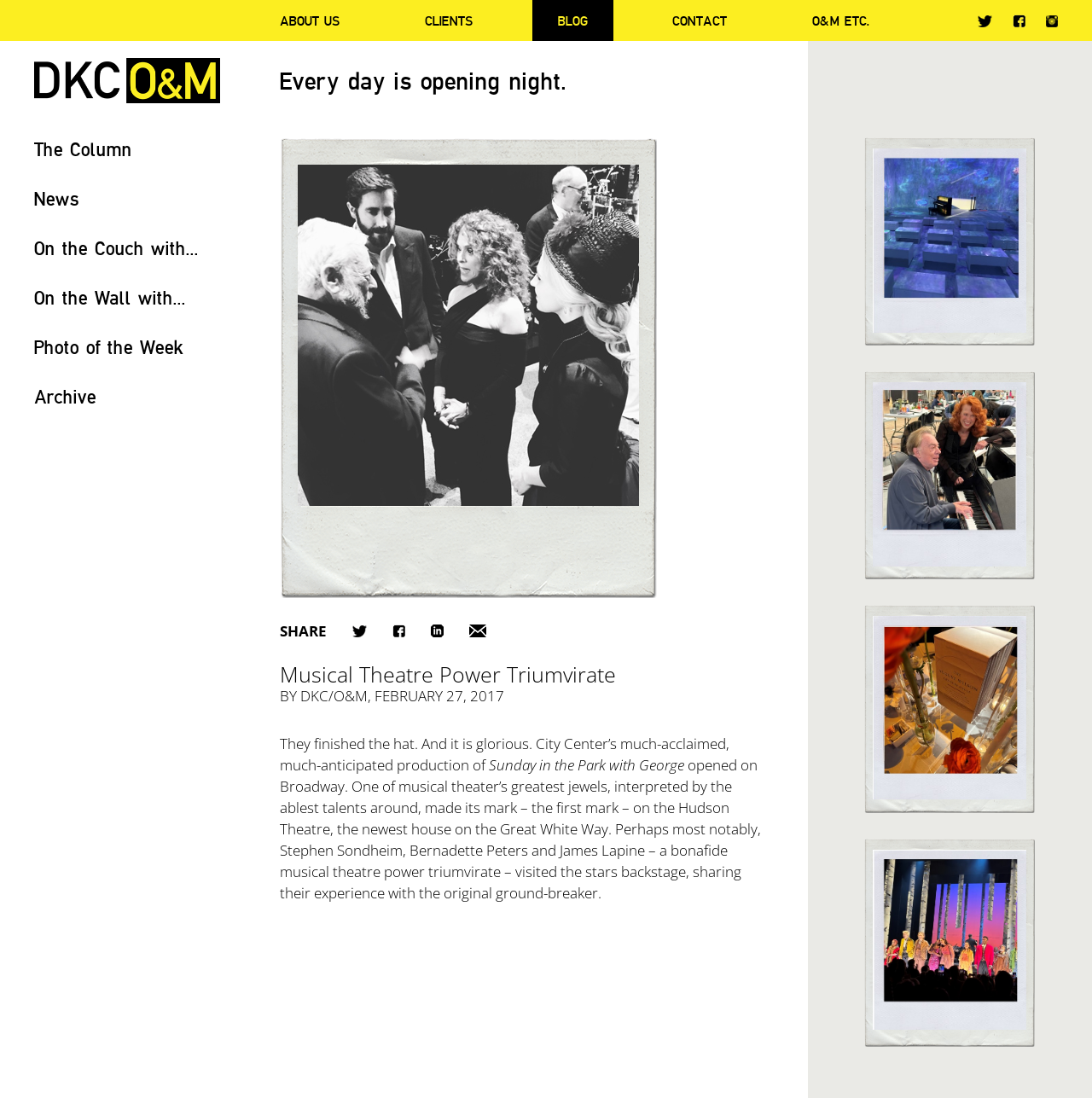Please identify the bounding box coordinates of the clickable area that will allow you to execute the instruction: "Contact us".

[0.592, 0.0, 0.689, 0.037]